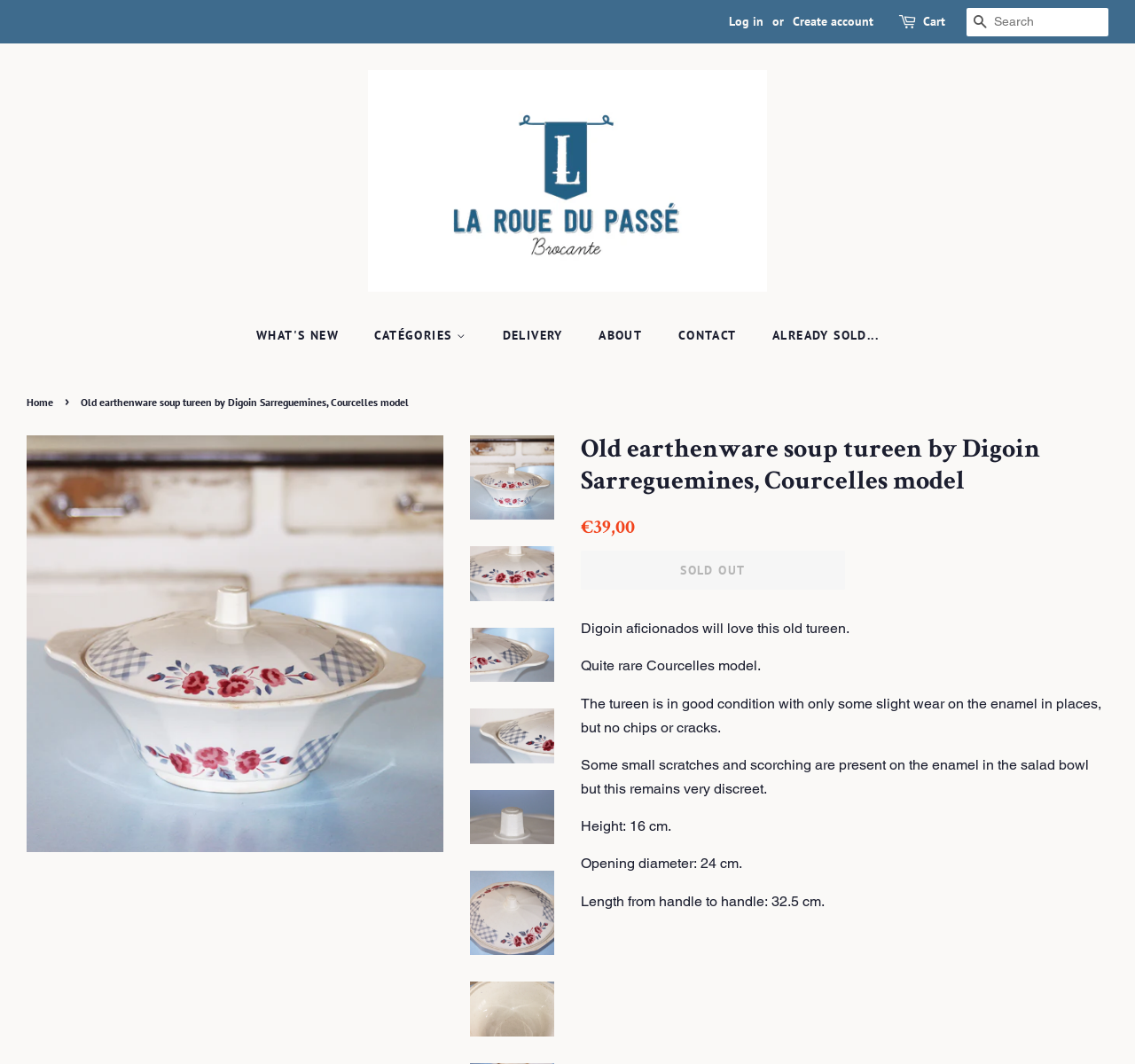Describe all significant elements and features of the webpage.

This webpage appears to be an online marketplace or e-commerce website, specifically showcasing an old earthenware soup tureen by Digoin Sarreguemines, Courcelles model. 

At the top of the page, there is a navigation bar with links to "Log in", "Create account", and a cart icon. On the right side of the navigation bar, there is a search bar with a "SEARCH" button. 

Below the navigation bar, there is a banner with the website's logo, "La Roue du Passé", and a menu with categories such as "WHAT'S NEW", "CATÉGORIES", "DELIVERY", "ABOUT", "CONTACT", and "ALREADY SOLD...". 

The main content of the page is dedicated to the product, featuring multiple images of the tureen from different angles. There is a breadcrumb navigation above the images, showing the path "Home > Old earthenware soup tureen by Digoin Sarreguemines, Courcelles model". 

Below the images, there is a heading with the product title, followed by a description of the tureen, mentioning its condition and price. The webpage also includes a section with links to related categories, such as "Table Arts", "Homemaking", "Games toys", and many others.